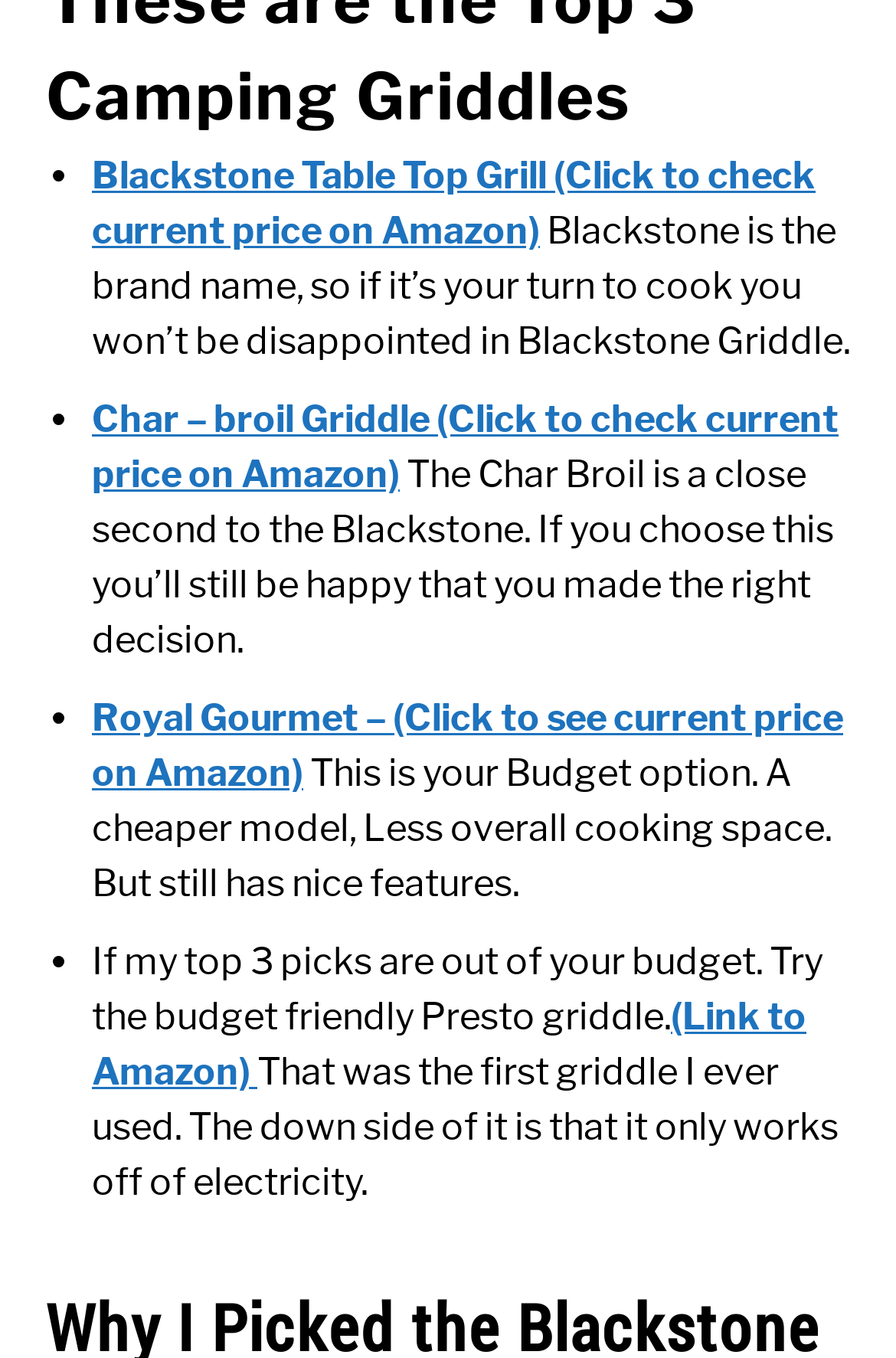How does the Presto griddle differ from the others?
Give a comprehensive and detailed explanation for the question.

I read the text description corresponding to the Presto griddle, which mentions that 'The down side of it is that it only works off of electricity', implying that it differs from the other griddle options in this regard.